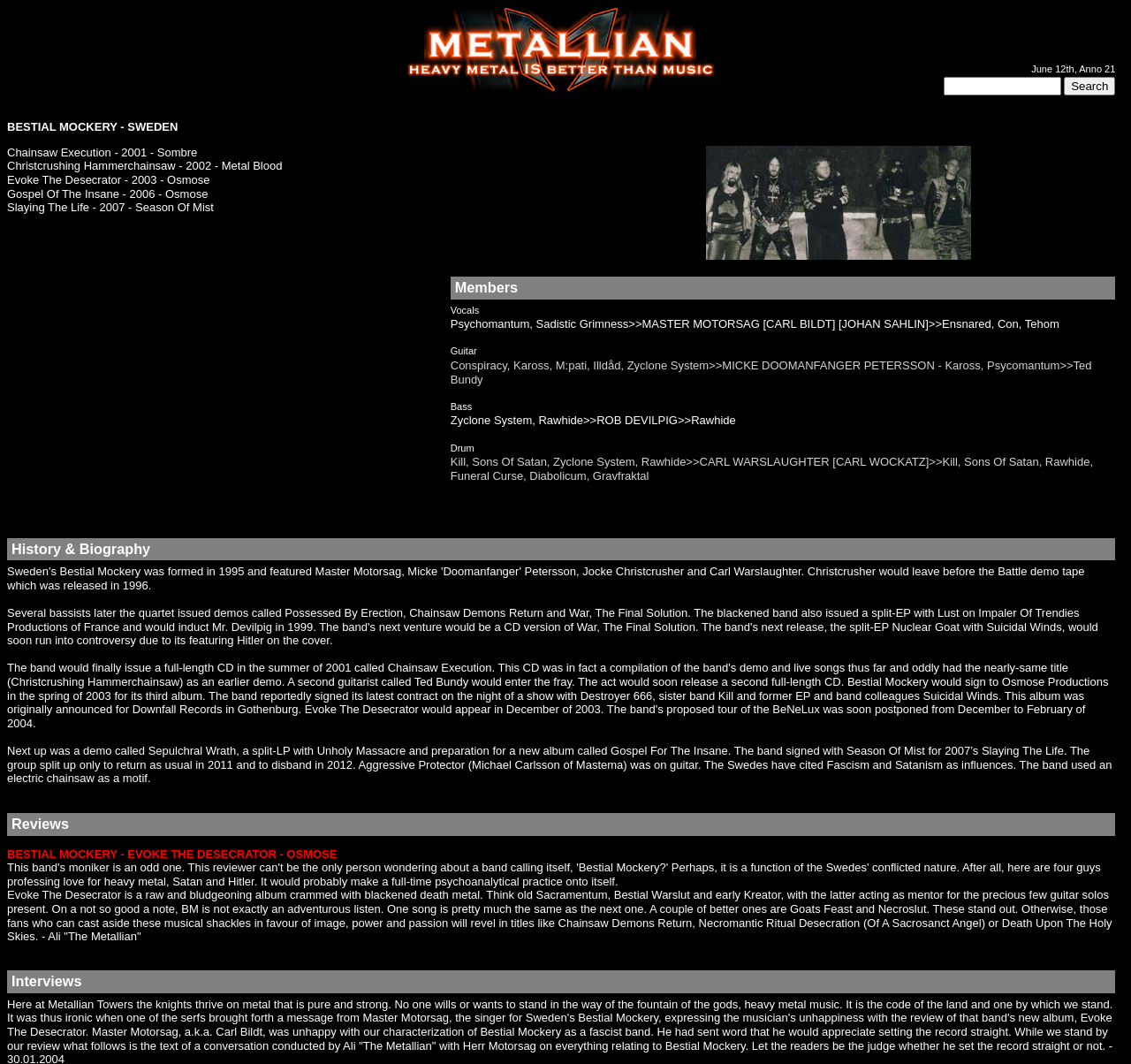Respond with a single word or phrase for the following question: 
What is the name of the band?

Bestial Mockery